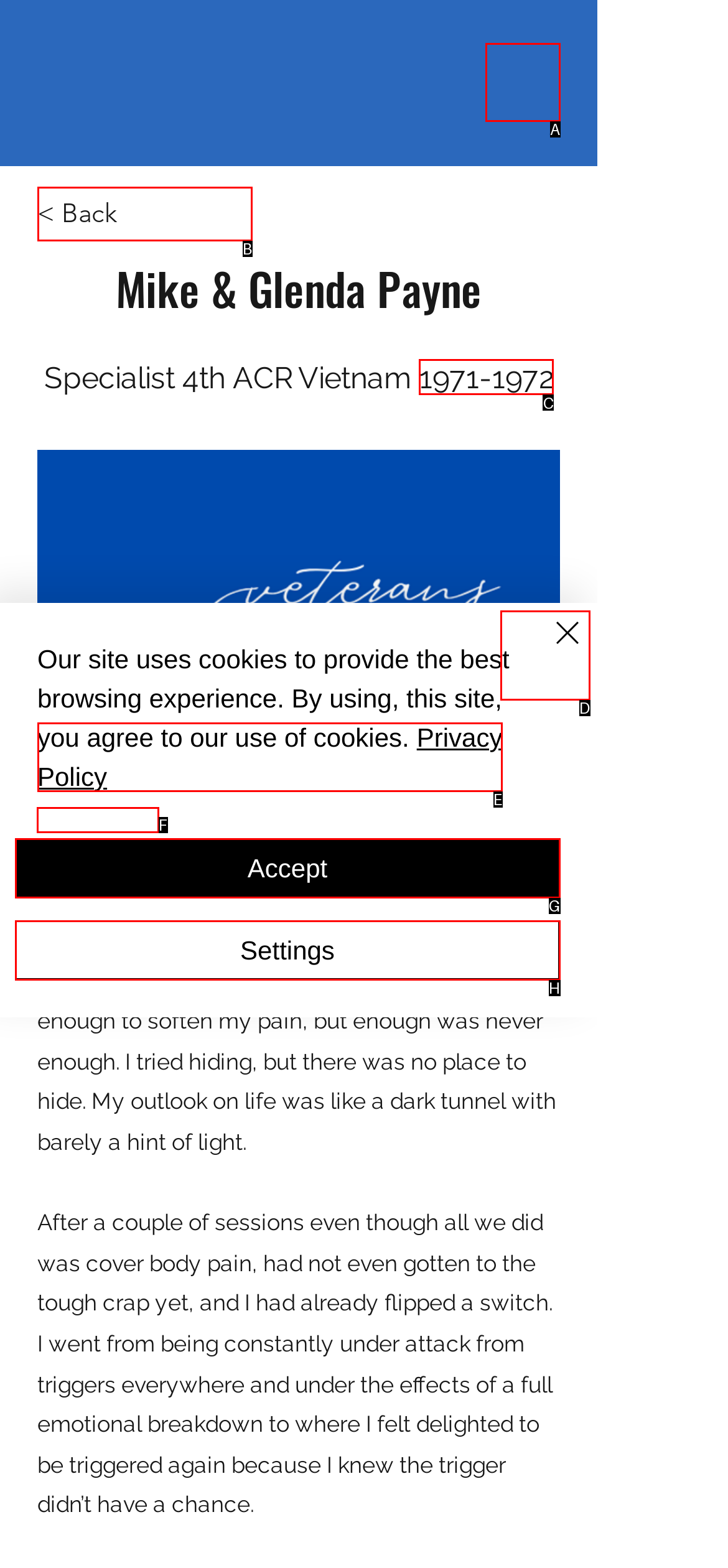Based on the choices marked in the screenshot, which letter represents the correct UI element to perform the task: View Mike & Glenda Payne's story?

F